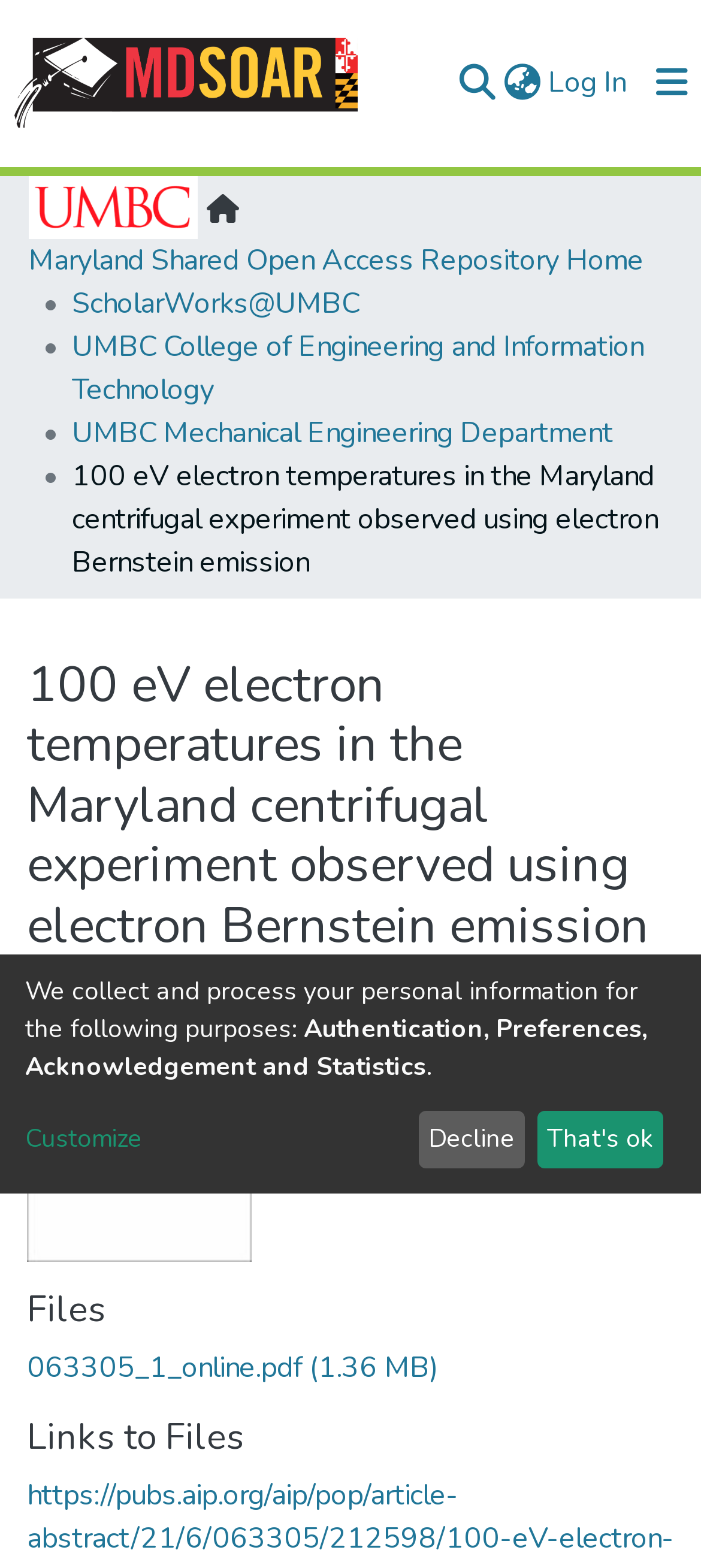How many buttons are in the language switch section?
Refer to the screenshot and respond with a concise word or phrase.

1